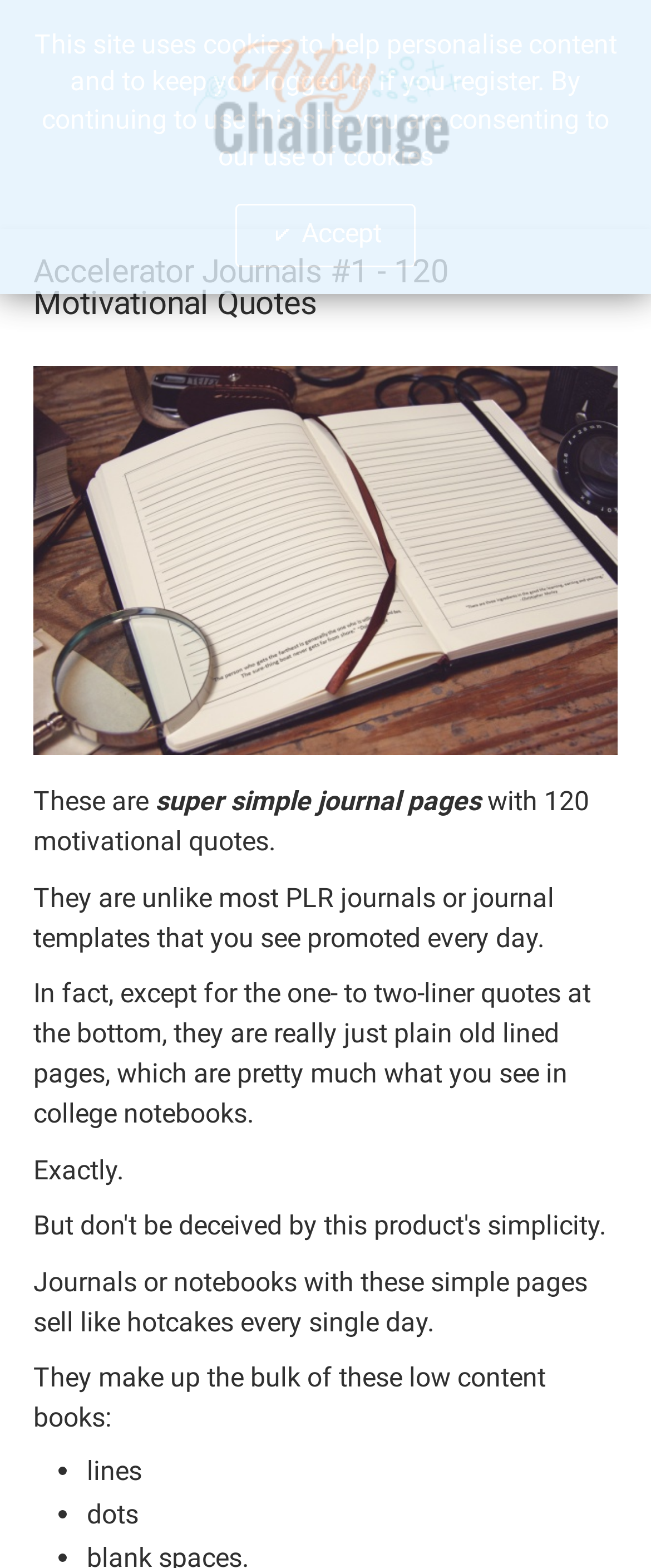What type of content do the journals or notebooks with simple pages typically sell?
Based on the image, answer the question with a single word or brief phrase.

Low content books